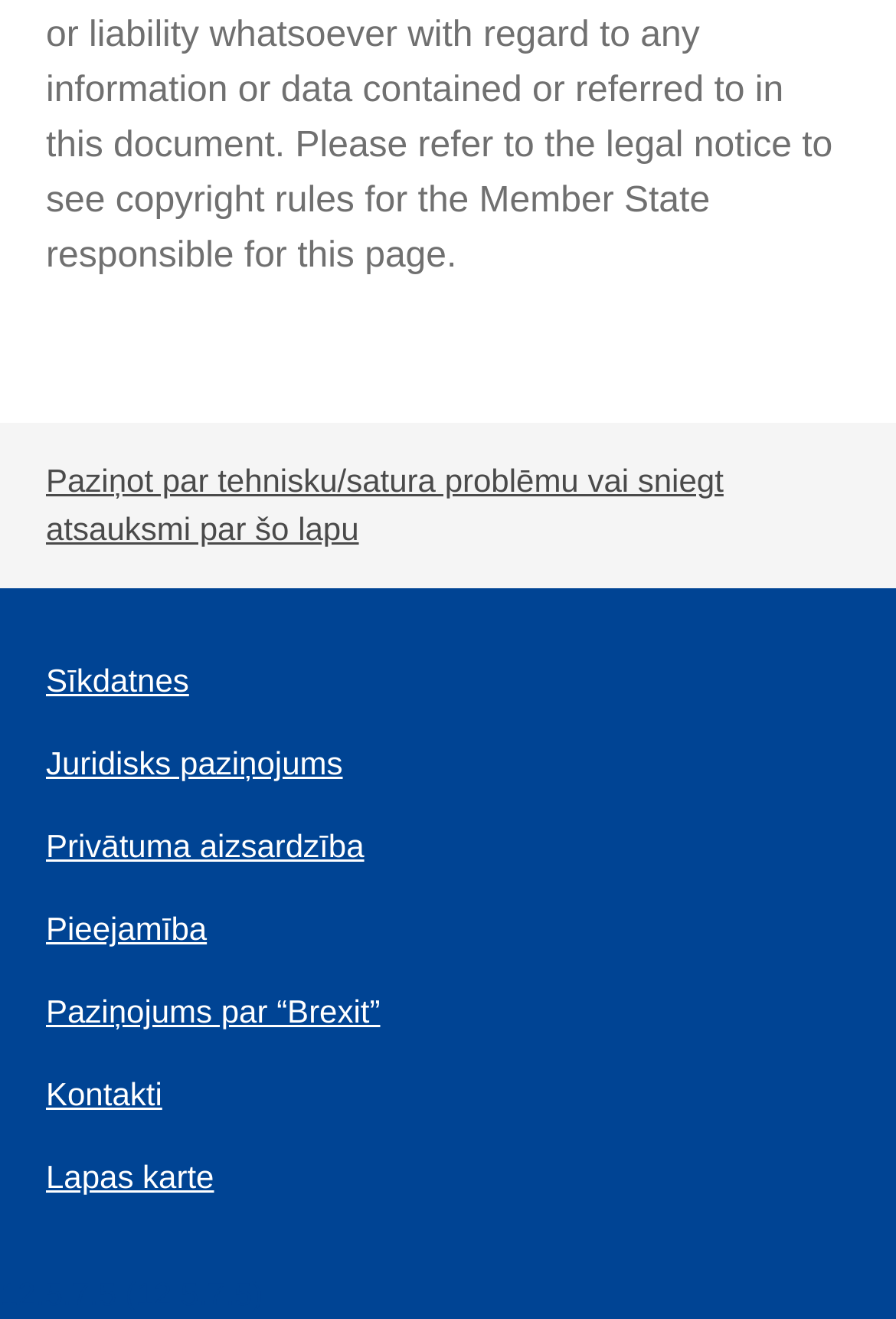Pinpoint the bounding box coordinates of the clickable element needed to complete the instruction: "Read about poor lifestyle". The coordinates should be provided as four float numbers between 0 and 1: [left, top, right, bottom].

None